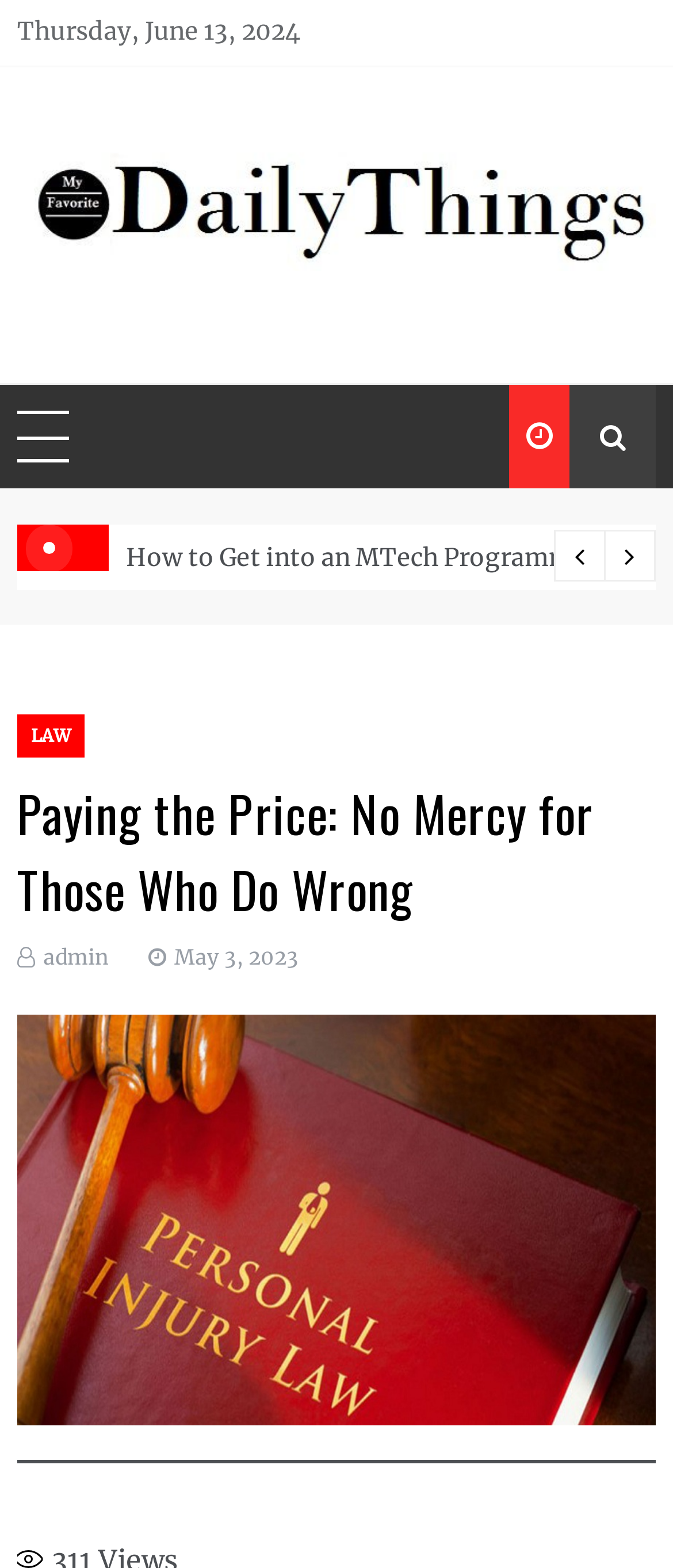Detail the webpage's structure and highlights in your description.

The webpage appears to be a blog post or article titled "Paying the Price: No Mercy for Those Who Do Wrong" on a website called Myfavoritedailythings.com. At the top of the page, there is a date displayed, "Thursday, June 13, 2024", followed by an empty link and two buttons, one with no label and the other with an icon represented by "\uf017". 

To the right of these elements, there are three more buttons, one with an icon "\uf104", another with an icon "\uf105", and a third with no label. Below these buttons, there is a link labeled "LAW" and a heading that matches the title of the webpage. 

Underneath the heading, there are links to the author "admin" and a date "May 3, 2023" with an icon "\uf017". The date also has a time element associated with it, but the time is not specified. 

The main content of the webpage is an image with the caption "Personal Injury Attorneys", which takes up most of the page. At the very bottom of the page, there is an insertion point, but it does not contain any text or other elements.